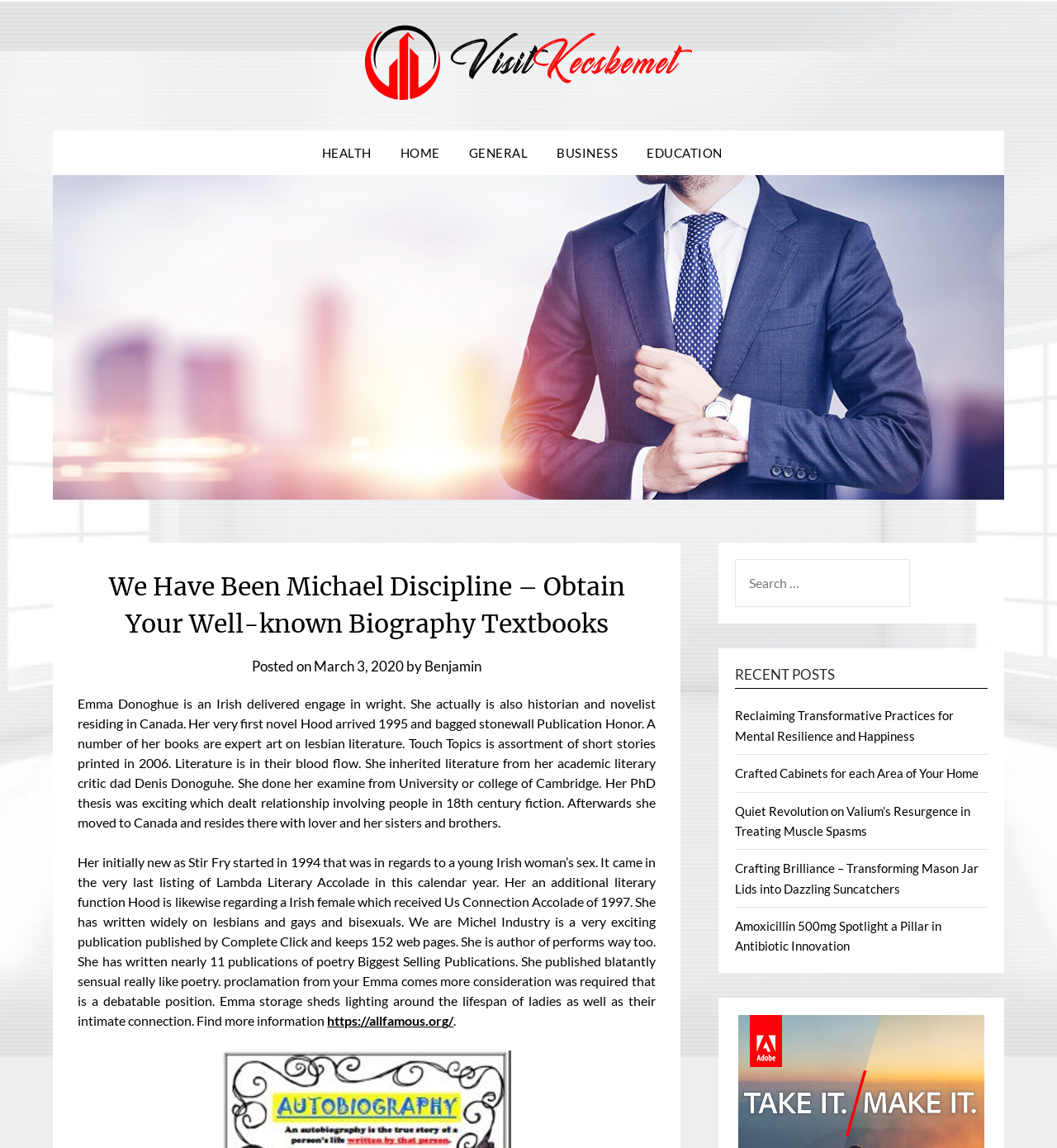Give a one-word or short phrase answer to the question: 
What is the purpose of the search box?

To search the blog